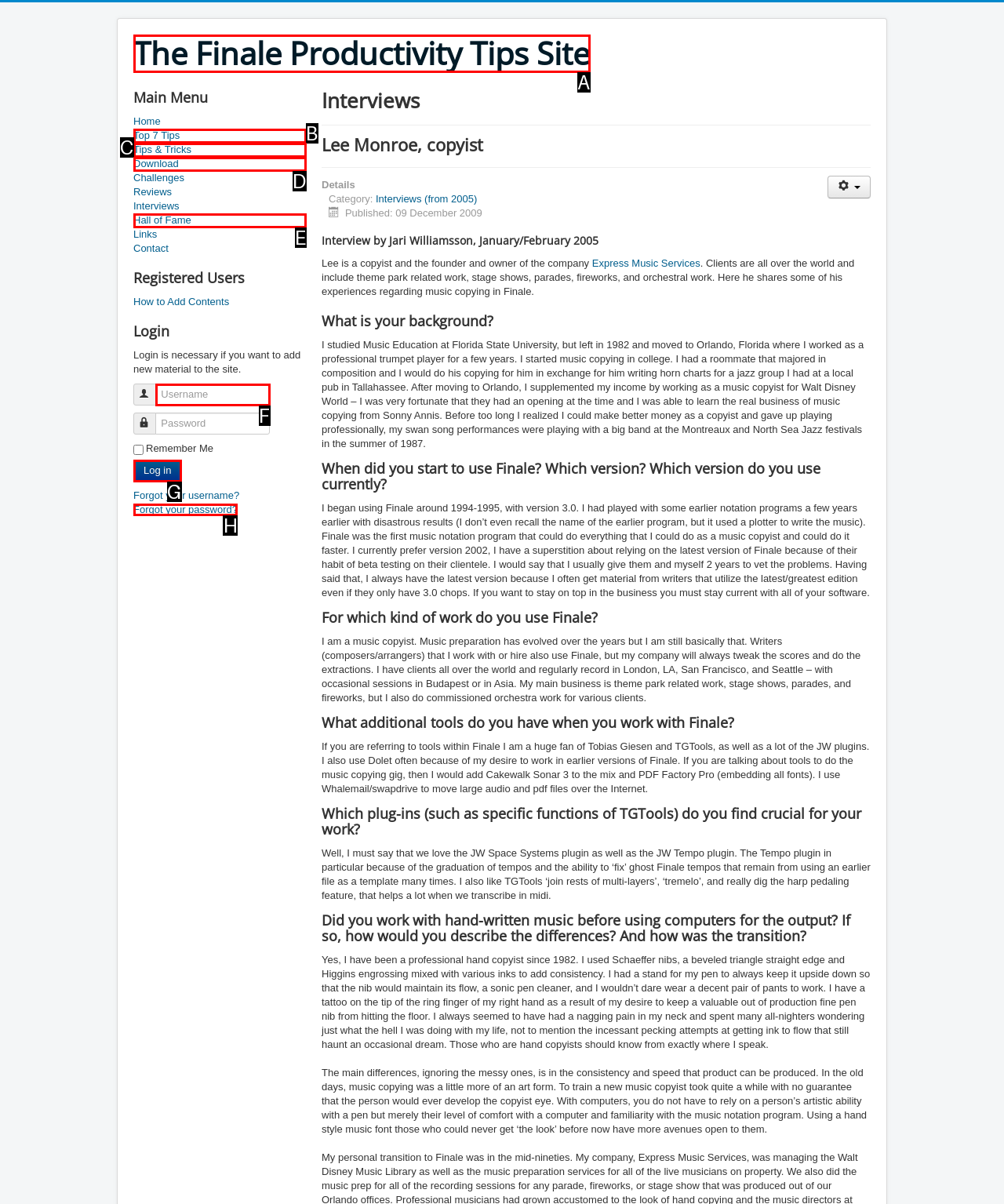Identify the UI element described as: The Finale Productivity Tips Site
Answer with the option's letter directly.

A